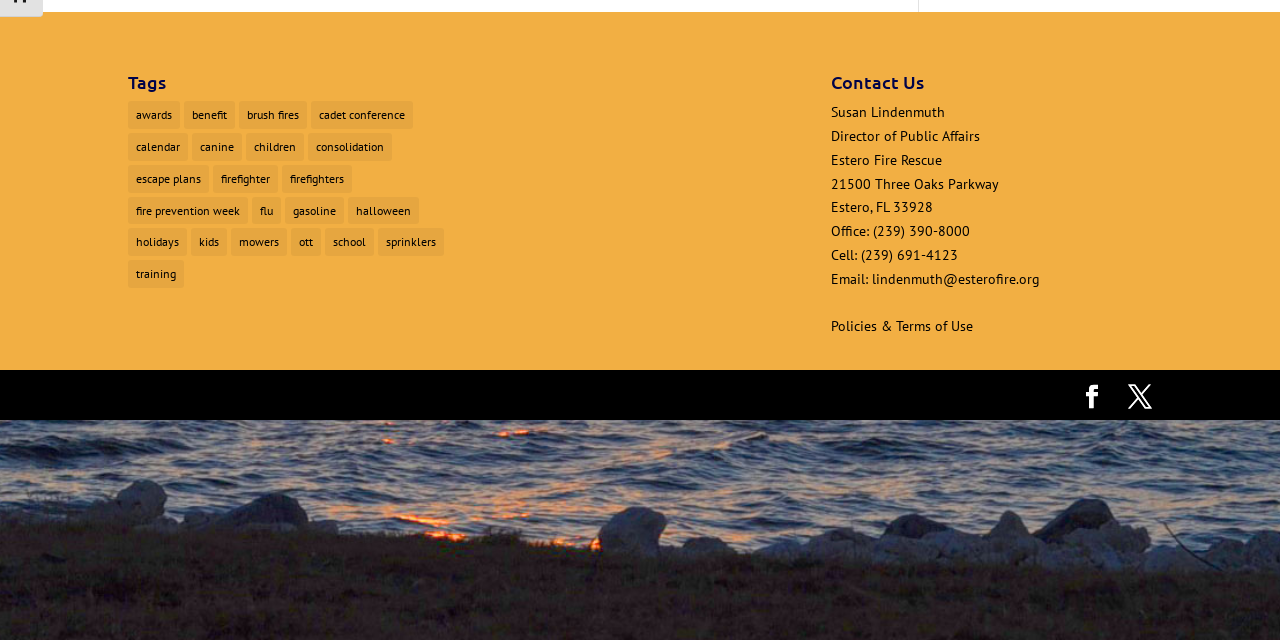Please find the bounding box coordinates (top-left x, top-left y, bottom-right x, bottom-right y) in the screenshot for the UI element described as follows: Phoenix Bankruptcy Attorney

None